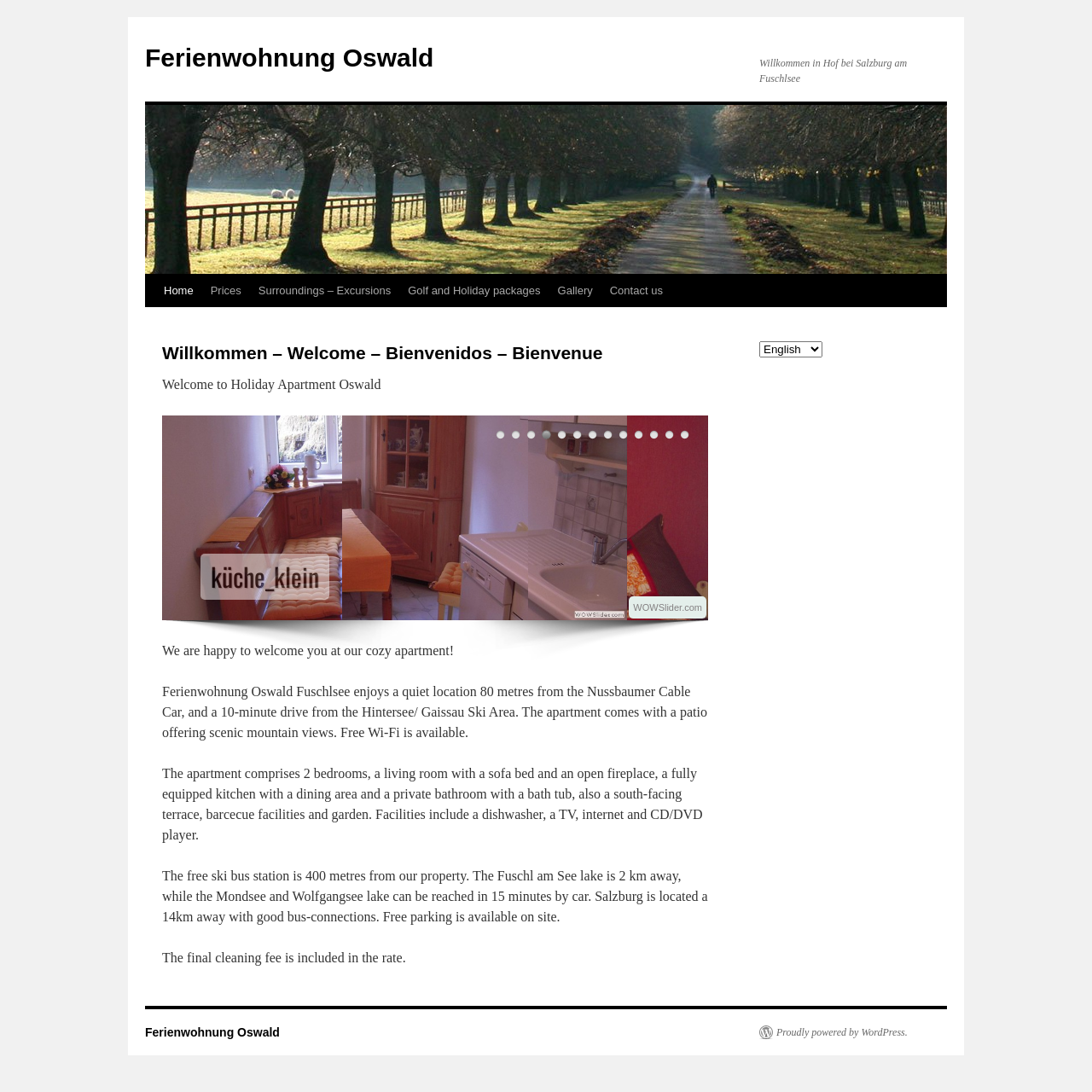Where is the apartment located?
Look at the section marked by the red bounding box and provide a single word or phrase as your answer.

Hof near Salzburg